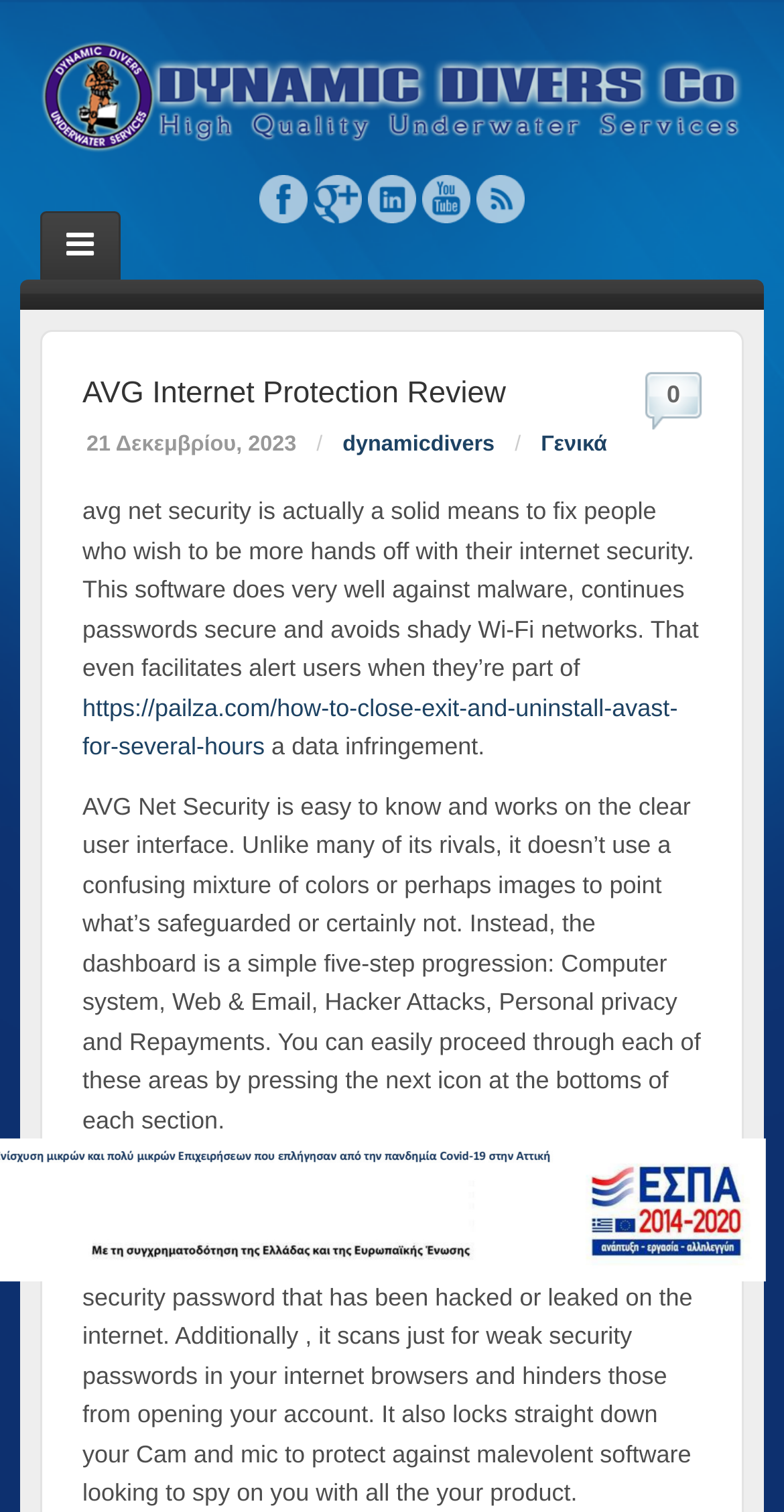Can you find the bounding box coordinates for the element that needs to be clicked to execute this instruction: "Check the menu"? The coordinates should be given as four float numbers between 0 and 1, i.e., [left, top, right, bottom].

[0.051, 0.14, 0.154, 0.185]